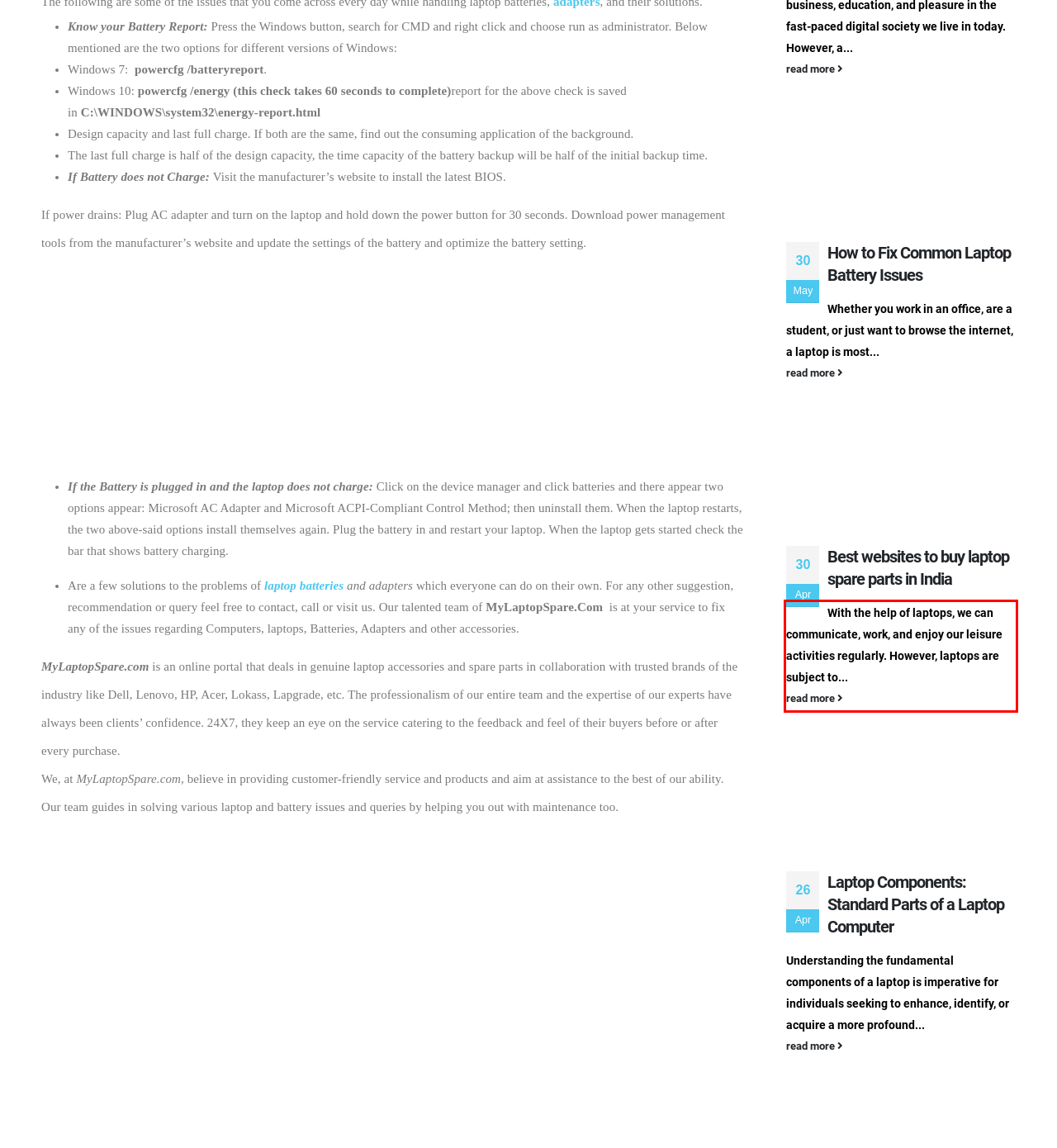Given a screenshot of a webpage, locate the red bounding box and extract the text it encloses.

With the help of laptops, we can communicate, work, and enjoy our leisure activities regularly. However, laptops are subject to... read more